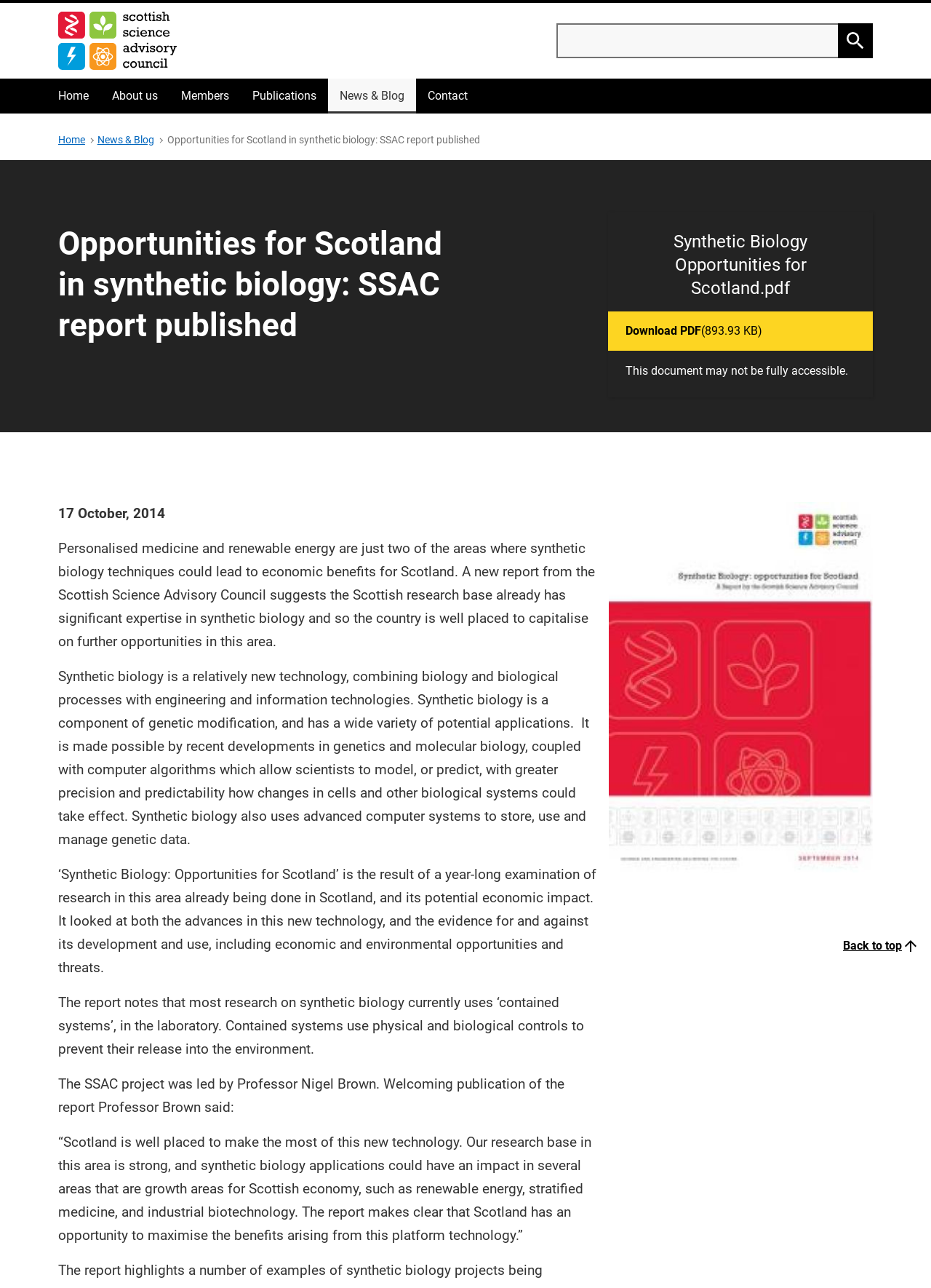Kindly determine the bounding box coordinates for the area that needs to be clicked to execute this instruction: "Visit the Scottish Science Advisory Council website".

[0.062, 0.009, 0.19, 0.054]